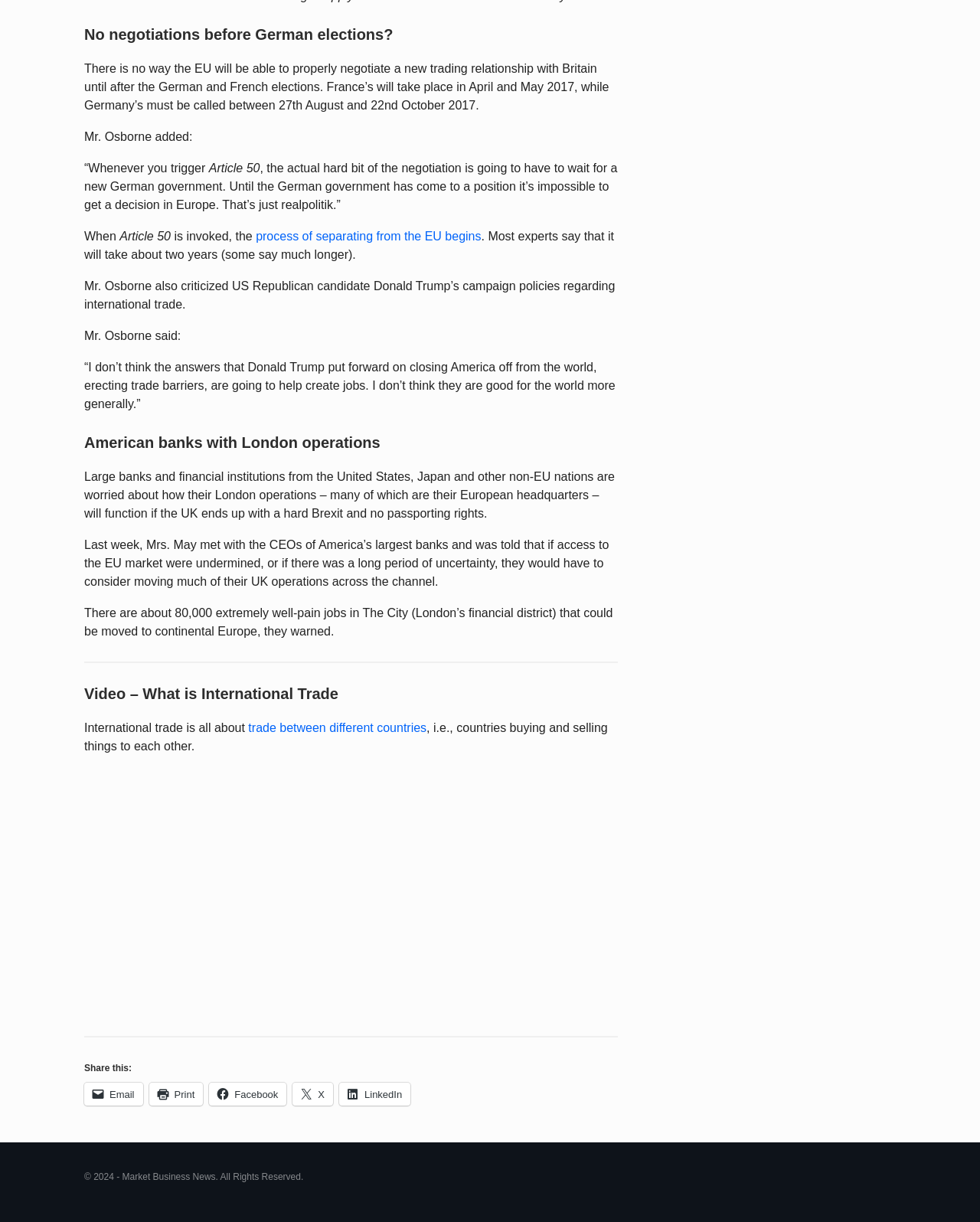Can you find the bounding box coordinates for the UI element given this description: "trade between different countries"? Provide the coordinates as four float numbers between 0 and 1: [left, top, right, bottom].

[0.253, 0.59, 0.435, 0.601]